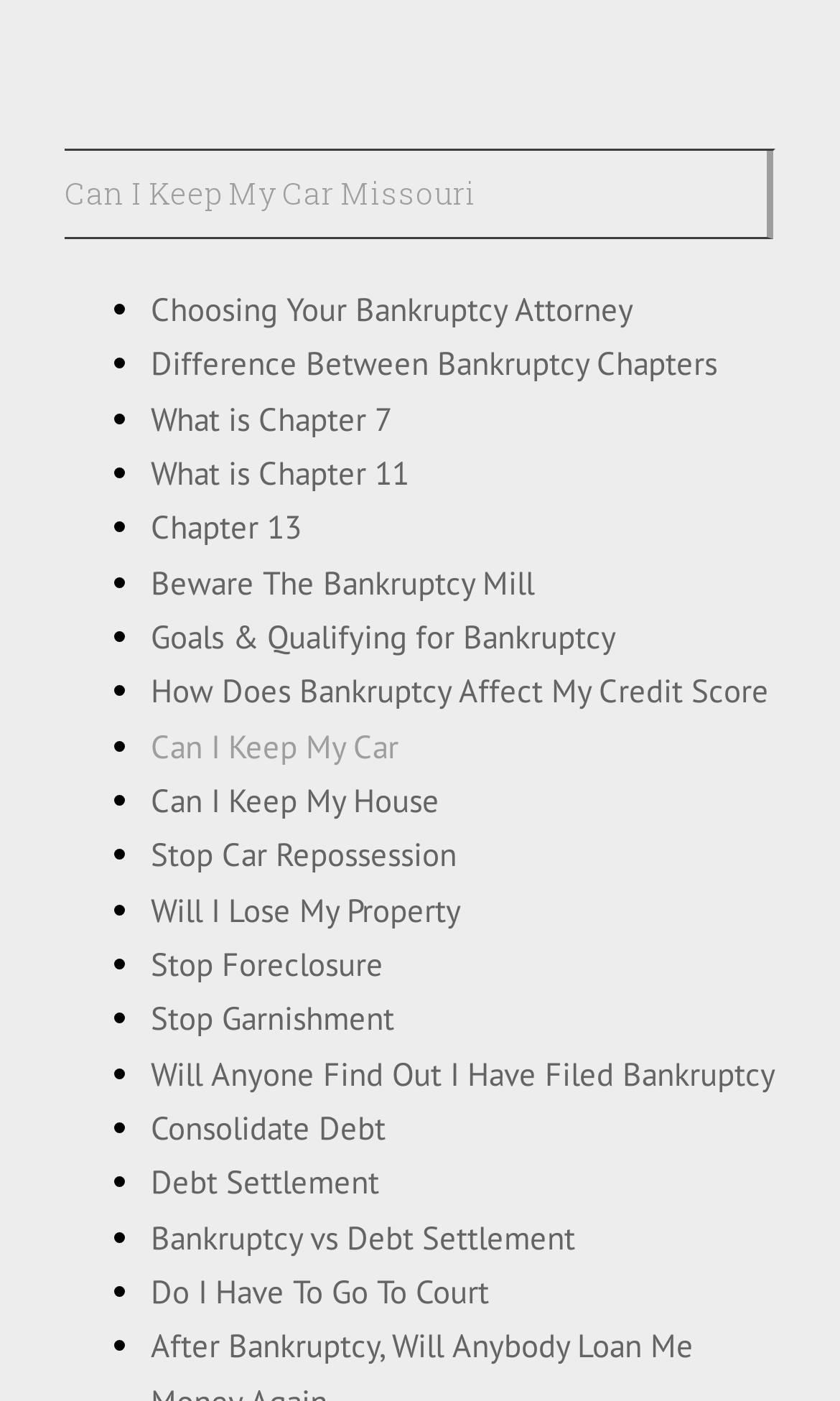Look at the image and give a detailed response to the following question: Is debt settlement an alternative to bankruptcy?

The webpage has a link to 'Debt Settlement' and also mentions 'Bankruptcy vs Debt Settlement', which suggests that debt settlement is an alternative to bankruptcy. This implies that users may have options other than bankruptcy to manage their debt.